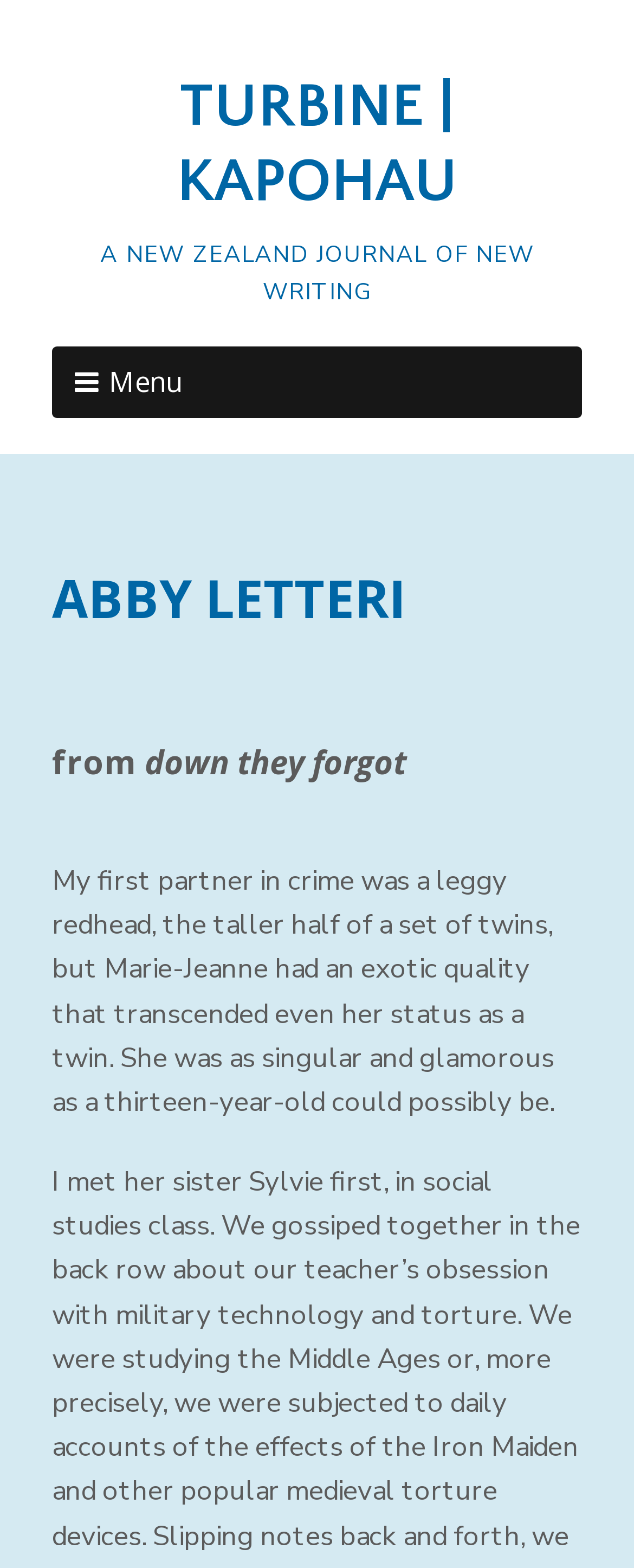Construct a comprehensive caption that outlines the webpage's structure and content.

The webpage appears to be a literary journal or publication featuring an article or story by Abby Letteri. At the top of the page, there is a heading that reads "TURBINE | KAPOHAU" with a link embedded within it. Below this heading, there is a static text element that reads "A NEW ZEALAND JOURNAL OF NEW WRITING". 

To the right of this text, there is a "Menu" element, which contains a series of headings and static text elements. The first heading reads "ABBY LETTERI", followed by a static text element with a non-breaking space character. The next heading reads "from down they forgot", and is followed by another heading with a non-breaking space character. 

Below these elements, there is a block of text that appears to be the beginning of the article or story. The text describes the author's first partner in crime, a leggy redhead named Marie-Jeanne, who had an exotic quality that transcended her status as a twin. The text is positioned in the middle of the page, spanning about two-thirds of the width.